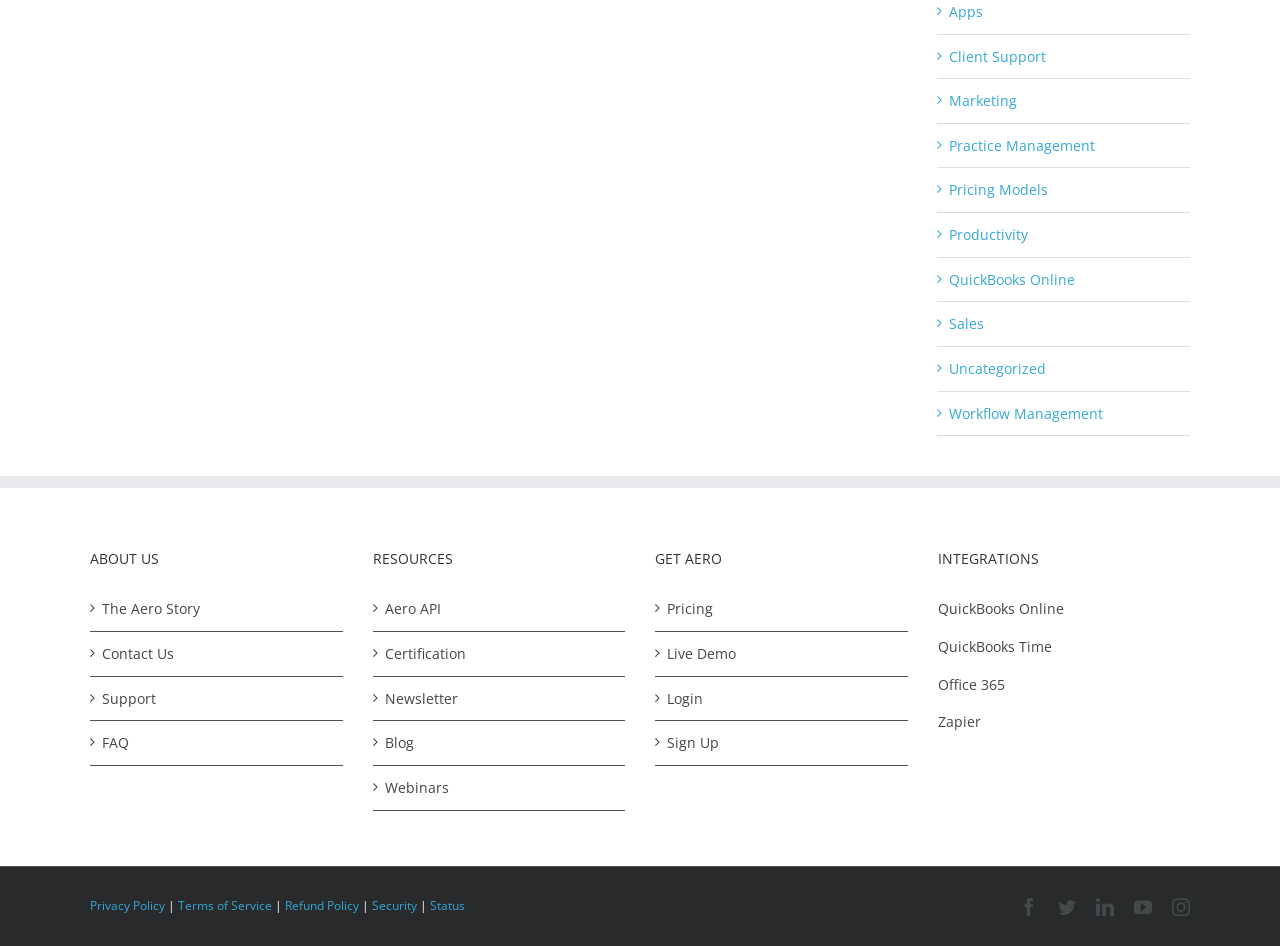Please locate the UI element described by "Newsletter" and provide its bounding box coordinates.

[0.3, 0.726, 0.48, 0.751]